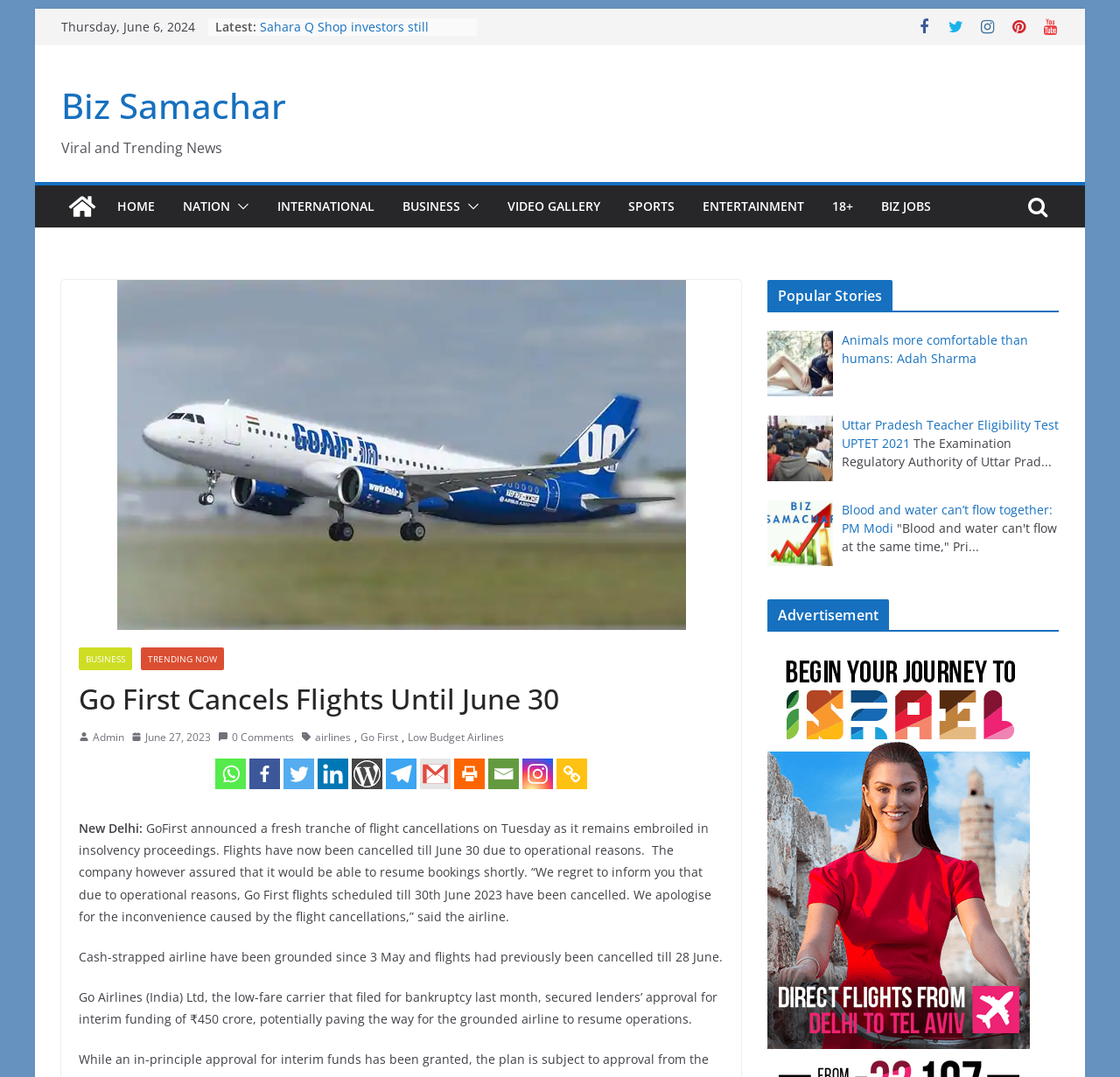Please locate the bounding box coordinates for the element that should be clicked to achieve the following instruction: "Click on the 'HOME' link". Ensure the coordinates are given as four float numbers between 0 and 1, i.e., [left, top, right, bottom].

[0.105, 0.18, 0.138, 0.203]